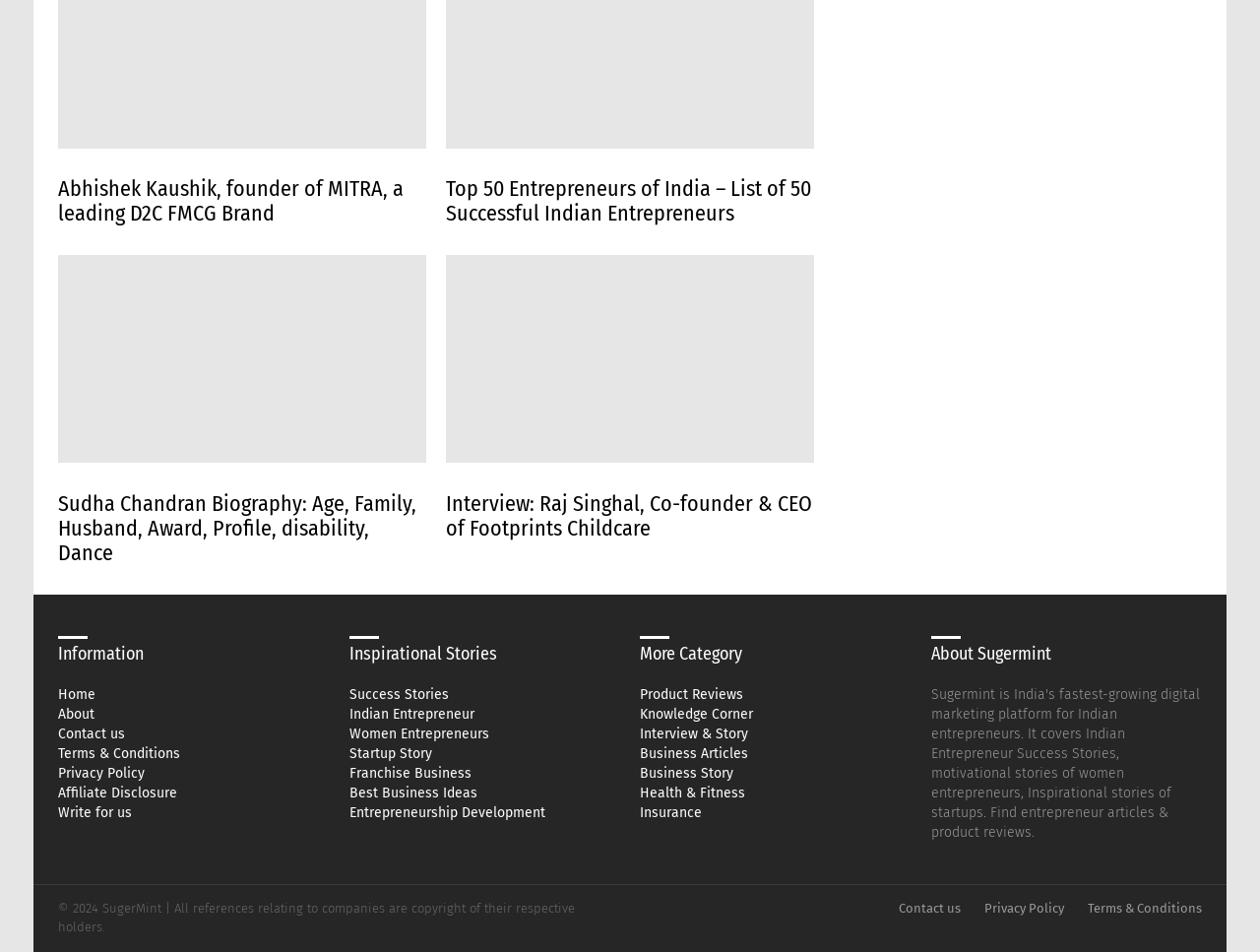What is the name of the website?
Please answer the question with a detailed and comprehensive explanation.

I read the heading that mentions About Sugermint, and inferred that Sugermint is the name of the website.